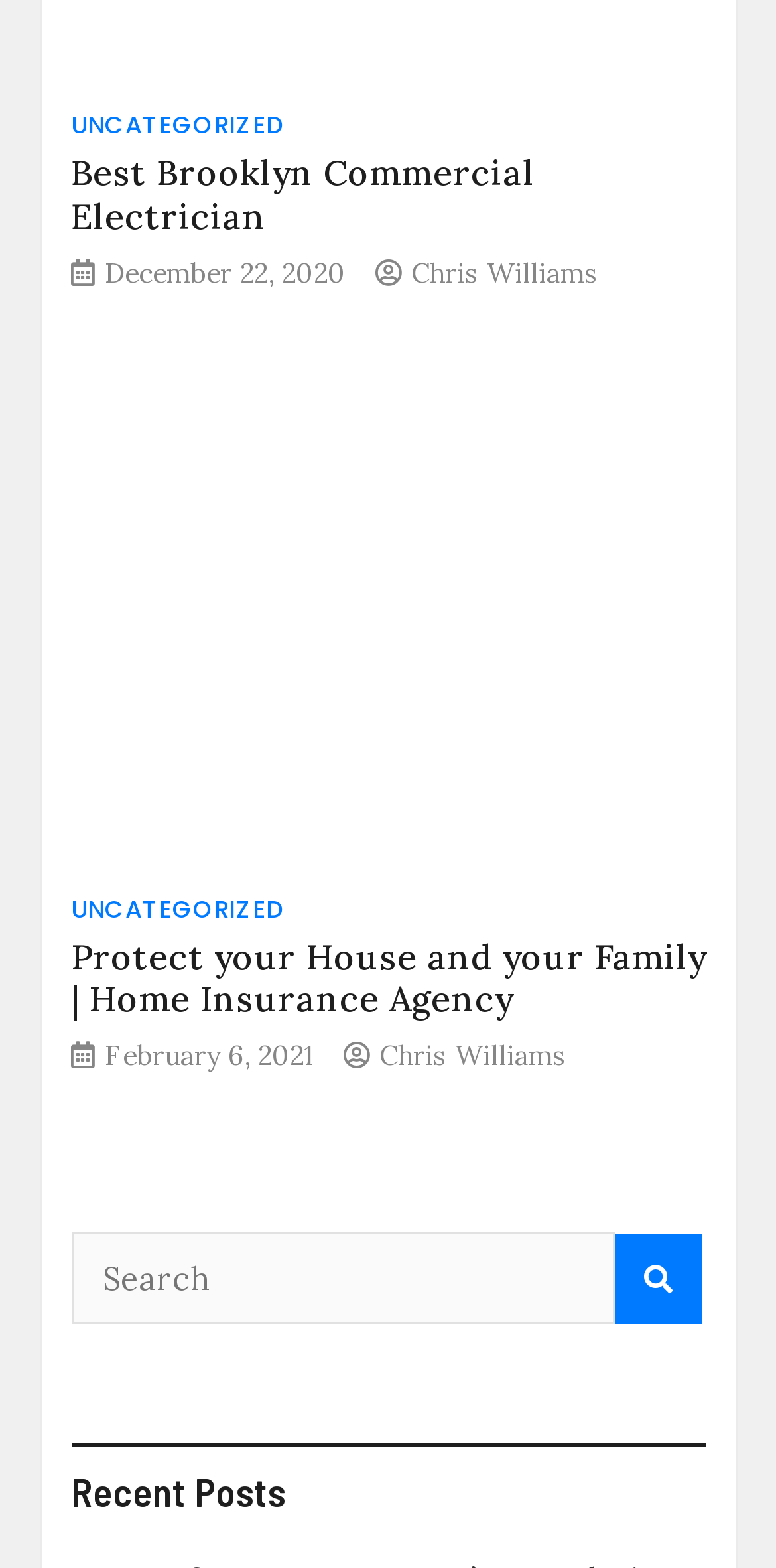Provide a single word or phrase answer to the question: 
How many articles are on this webpage?

2